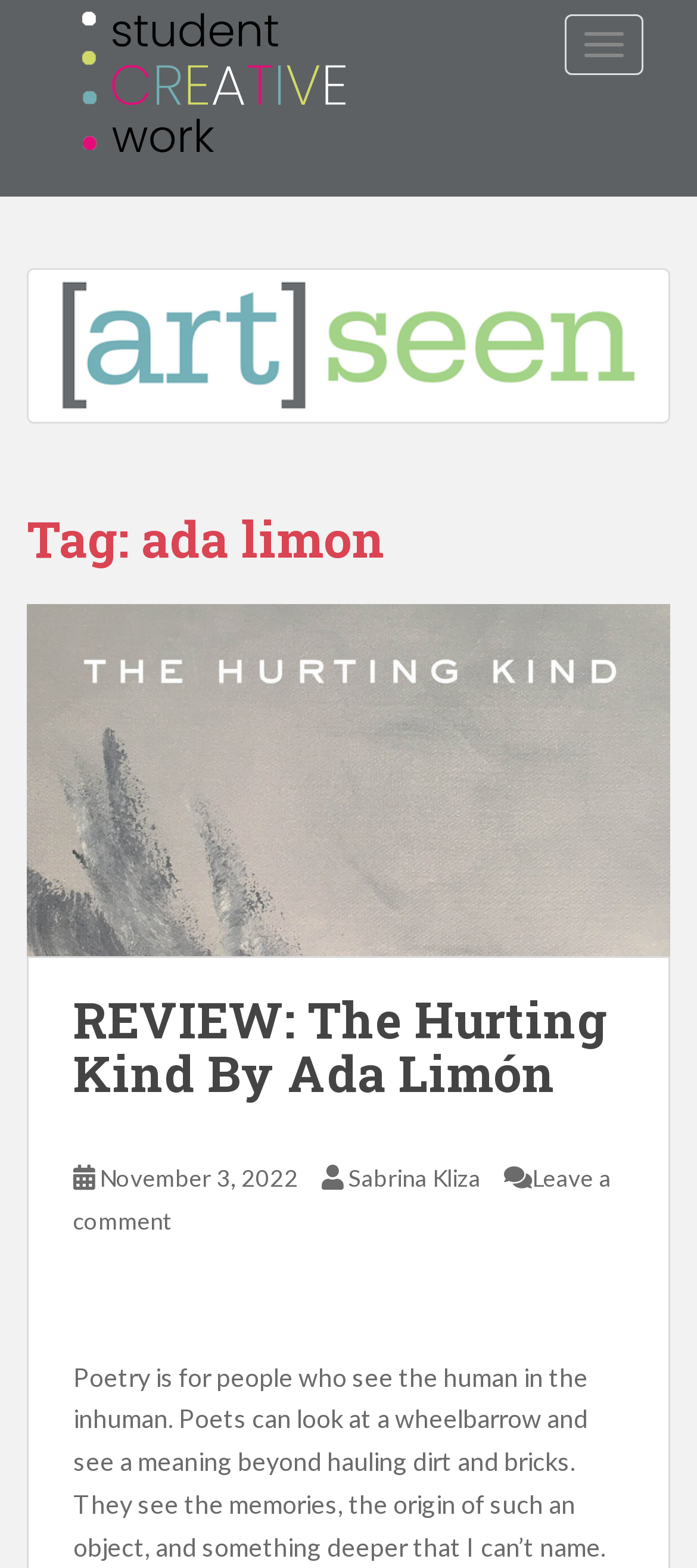Please respond in a single word or phrase: 
When was the article published?

November 3, 2022